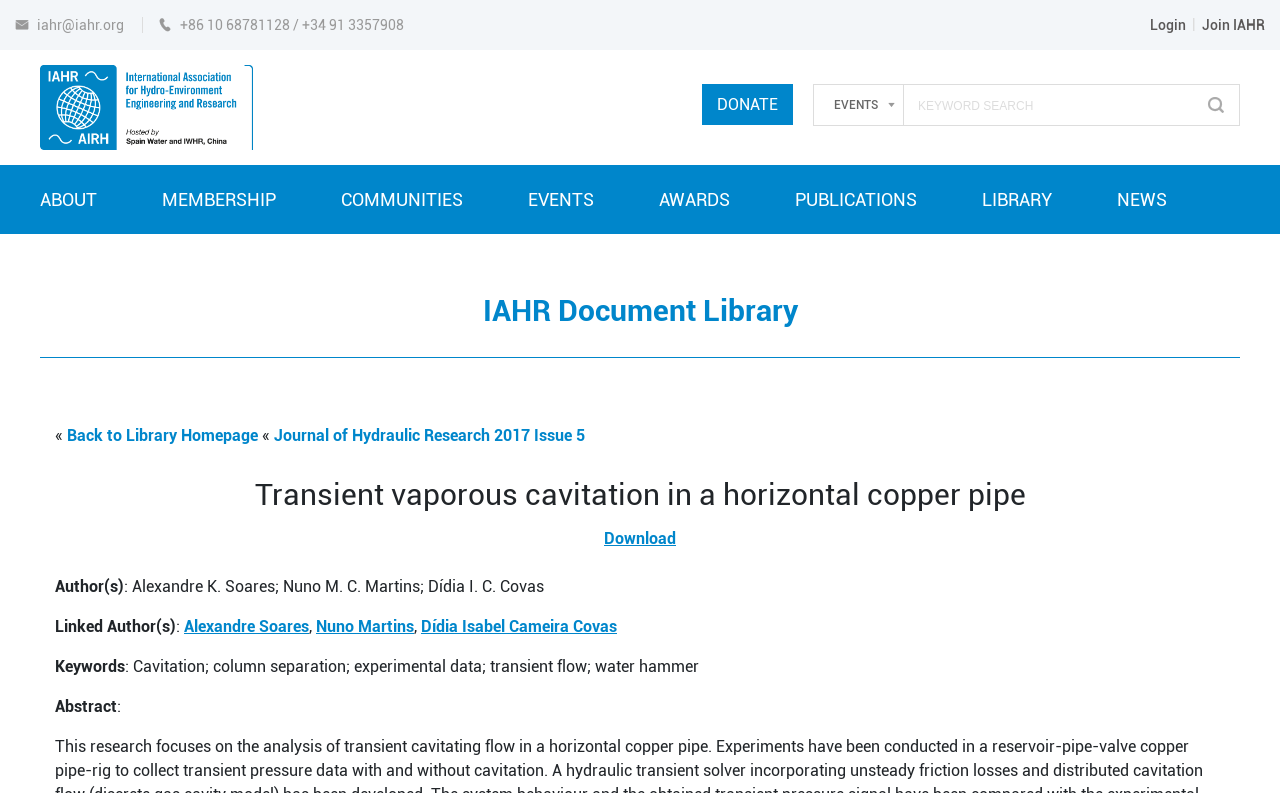Please find the bounding box coordinates of the element's region to be clicked to carry out this instruction: "View the Journal of Hydraulic Research 2017 Issue 5".

[0.214, 0.537, 0.457, 0.561]